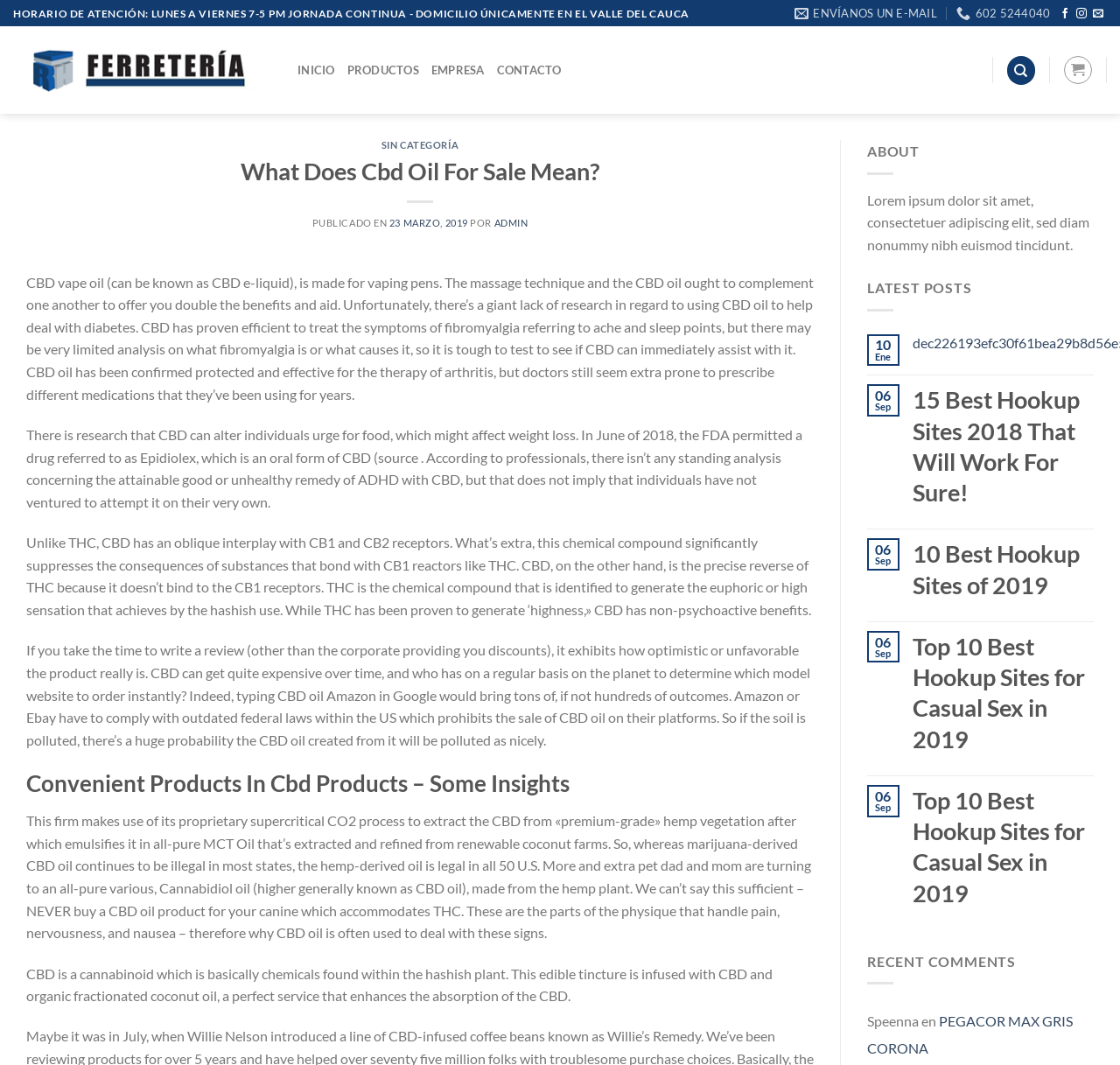Locate the bounding box coordinates of the area that needs to be clicked to fulfill the following instruction: "check the latest posts". The coordinates should be in the format of four float numbers between 0 and 1, namely [left, top, right, bottom].

[0.774, 0.262, 0.868, 0.278]